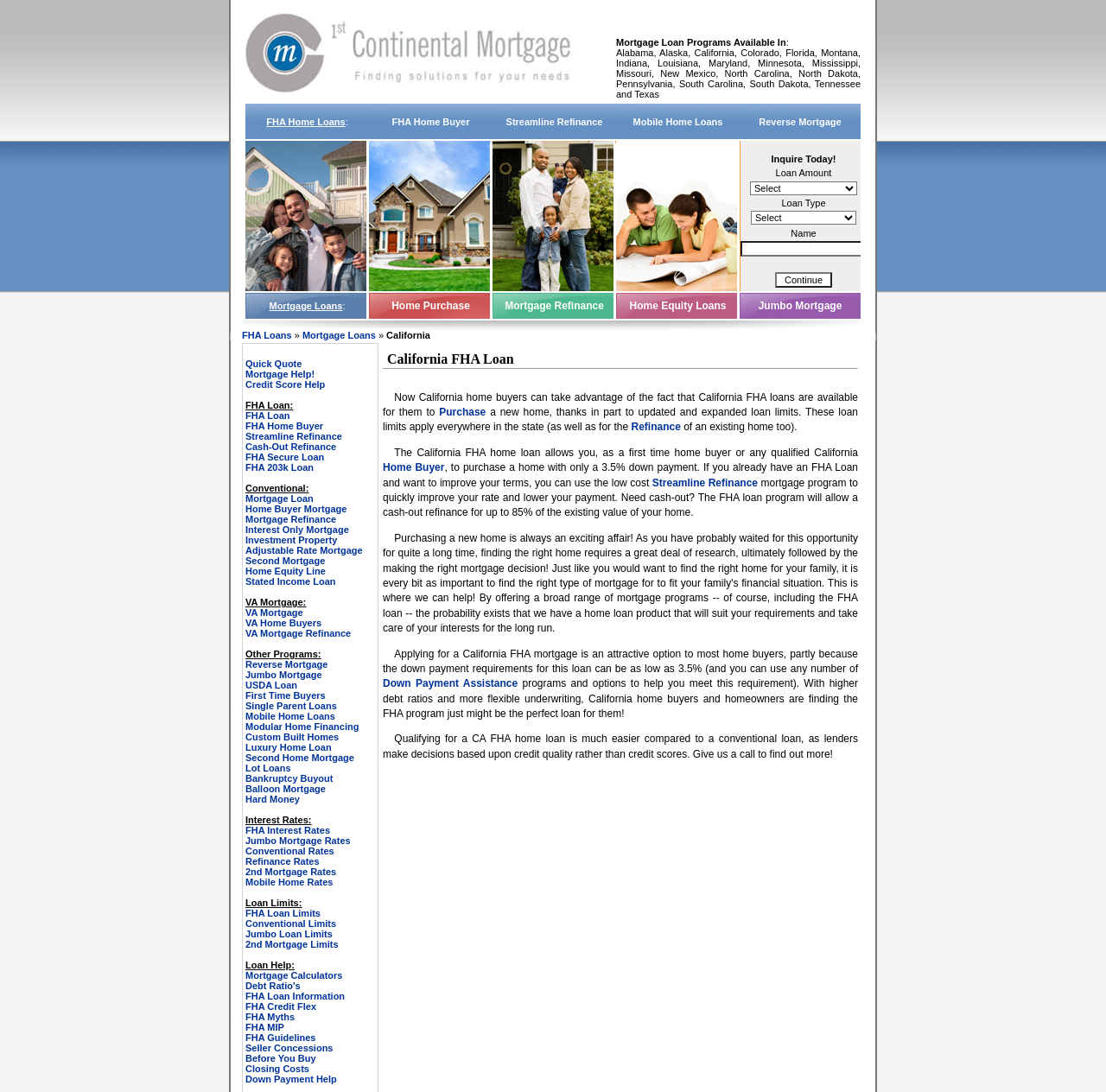Please identify the coordinates of the bounding box that should be clicked to fulfill this instruction: "Explore Mobile Home Loans".

[0.572, 0.106, 0.653, 0.116]